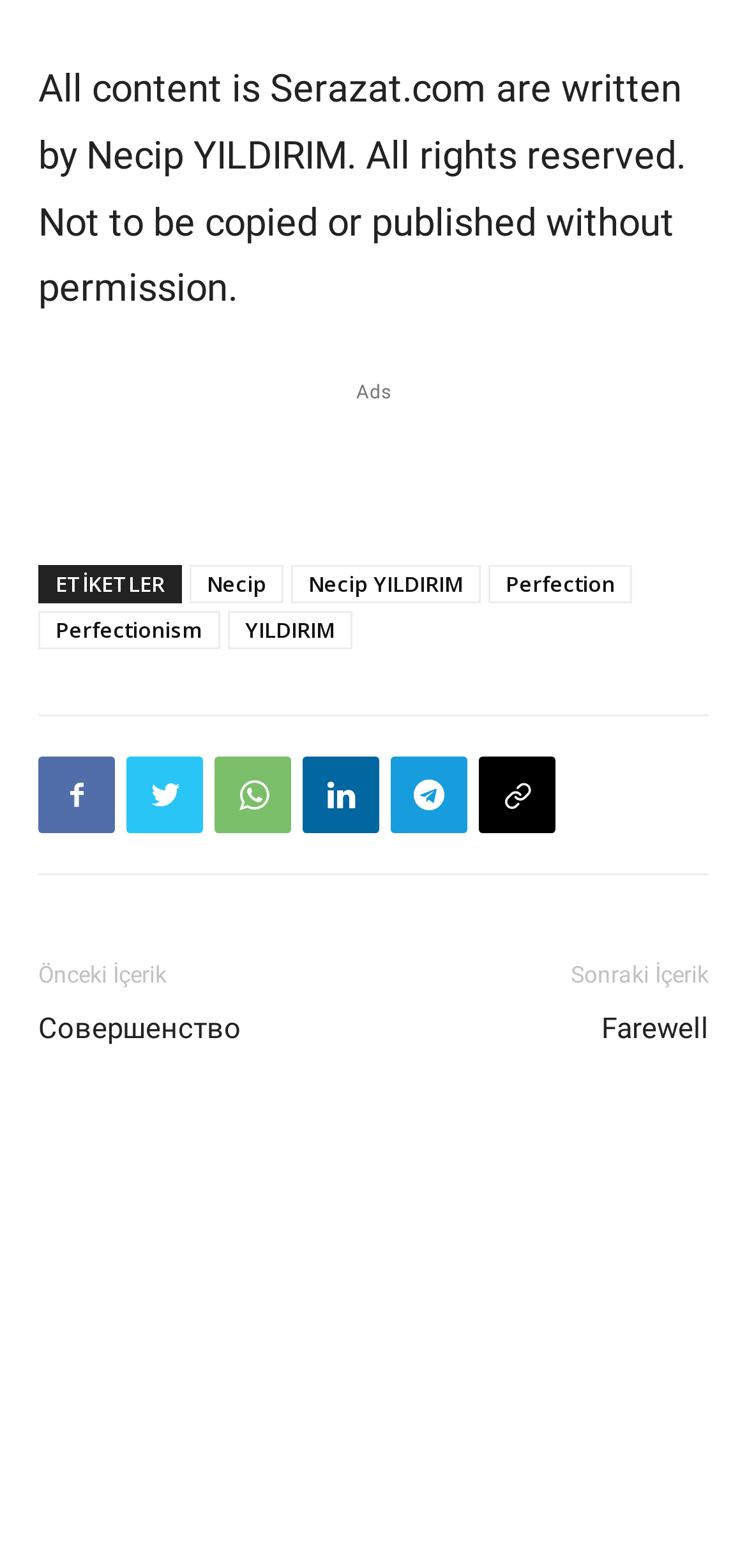What is the link to Necip's page?
Deliver a detailed and extensive answer to the question.

The link to Necip's page is mentioned in the footer section of the webpage, where it says 'Necip', which is a link to Necip's page.